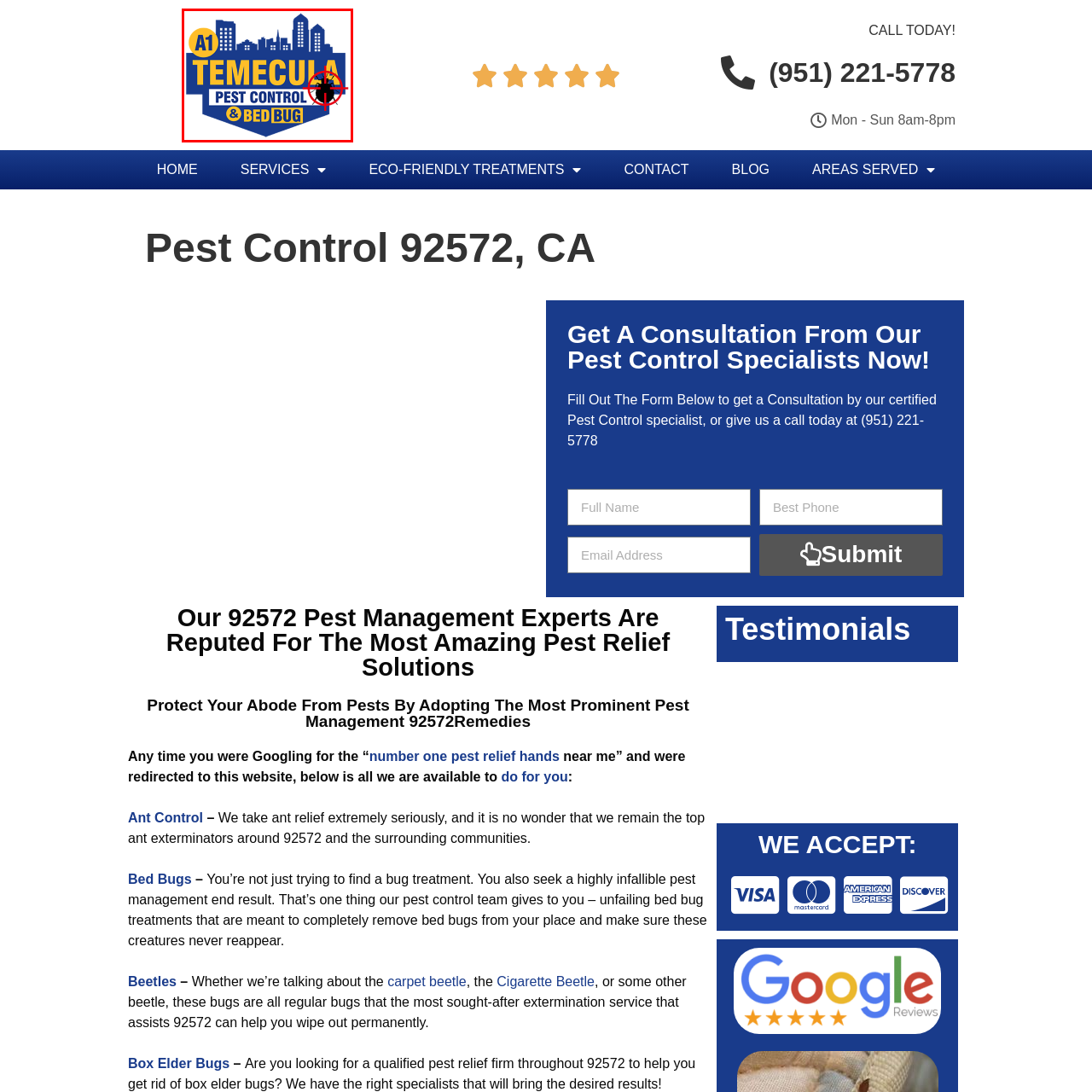What is added to the logo to suggest local expertise?
Please examine the image within the red bounding box and provide a comprehensive answer based on the visual details you observe.

The silhouette of a city skyline is added to the logo to suggest a local expertise in pest control services, implying that the company is familiar with the specific needs of the Temecula area.